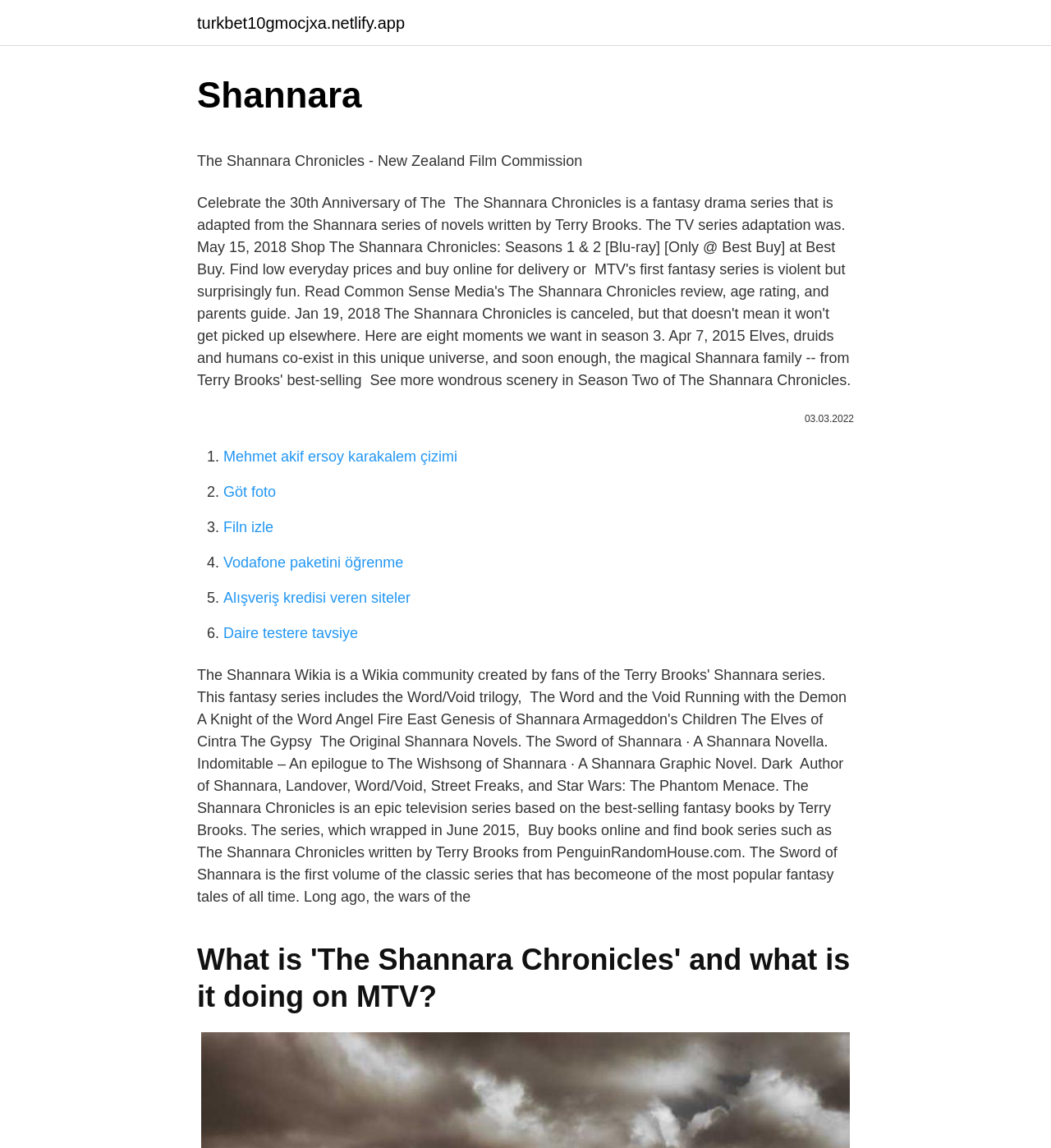Please identify the bounding box coordinates of the element that needs to be clicked to execute the following command: "Check the date 03.03.2022". Provide the bounding box using four float numbers between 0 and 1, formatted as [left, top, right, bottom].

[0.766, 0.36, 0.812, 0.37]